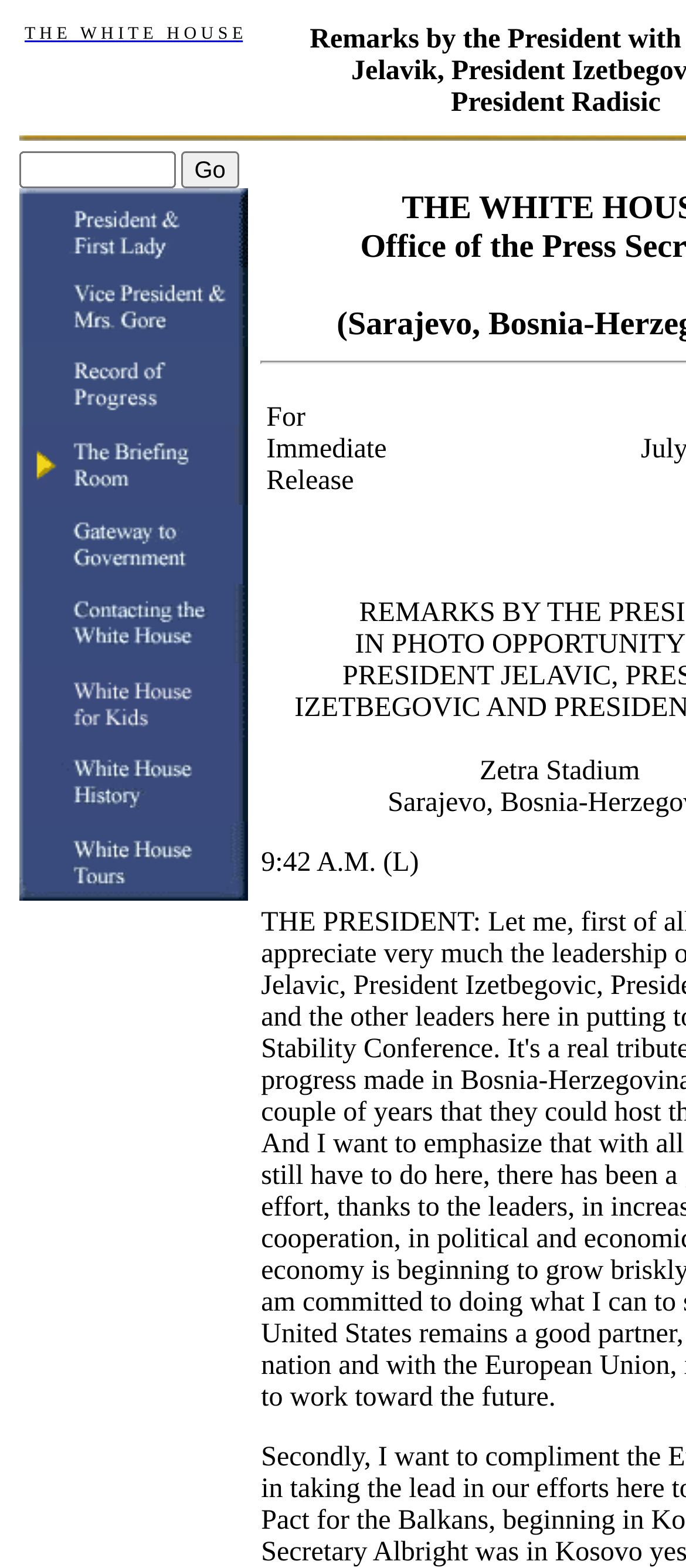Please identify the bounding box coordinates of the region to click in order to complete the given instruction: "Click the 'Go' button". The coordinates should be four float numbers between 0 and 1, i.e., [left, top, right, bottom].

[0.263, 0.096, 0.349, 0.12]